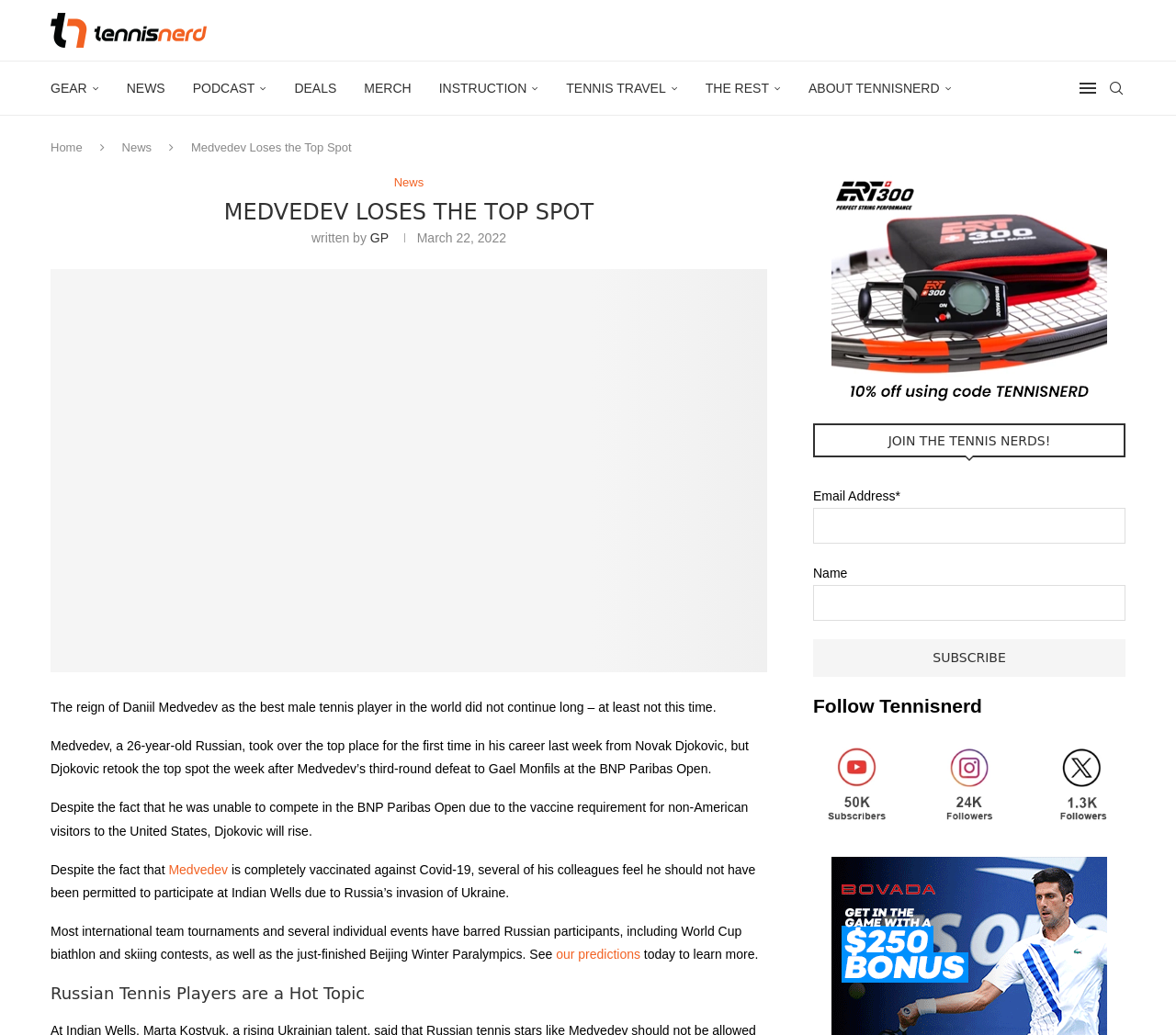Given the element description alt="Tennisnerd X - Twitter", predict the bounding box coordinates for the UI element in the webpage screenshot. The format should be (top-left x, top-left y, bottom-right x, bottom-right y), and the values should be between 0 and 1.

[0.883, 0.711, 0.957, 0.725]